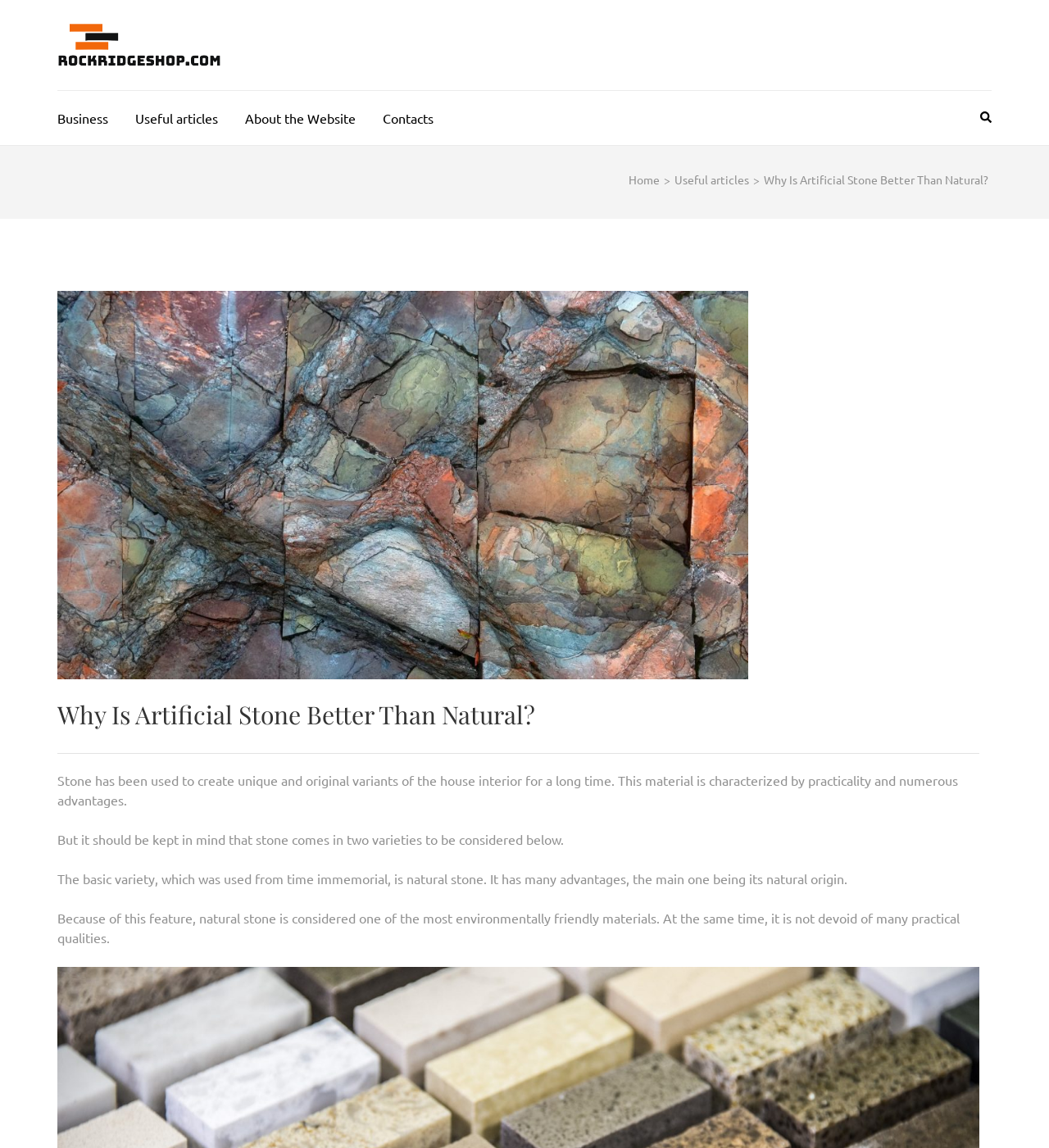What are the two varieties of stone mentioned on the webpage?
Please provide a single word or phrase in response based on the screenshot.

Natural Stone and Artificial Stone